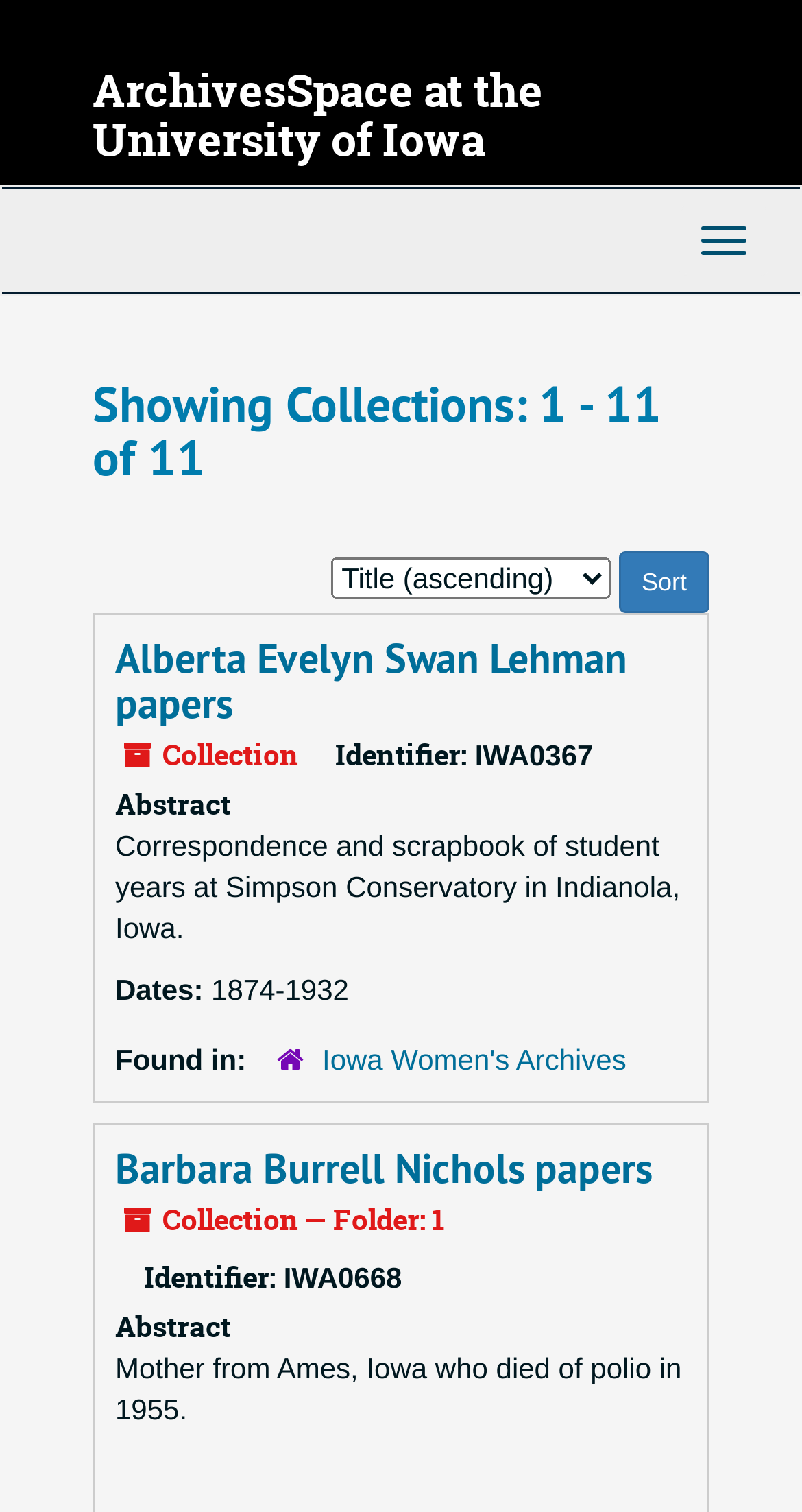Identify the bounding box coordinates of the HTML element based on this description: "Barbara Burrell Nichols papers".

[0.144, 0.755, 0.813, 0.79]